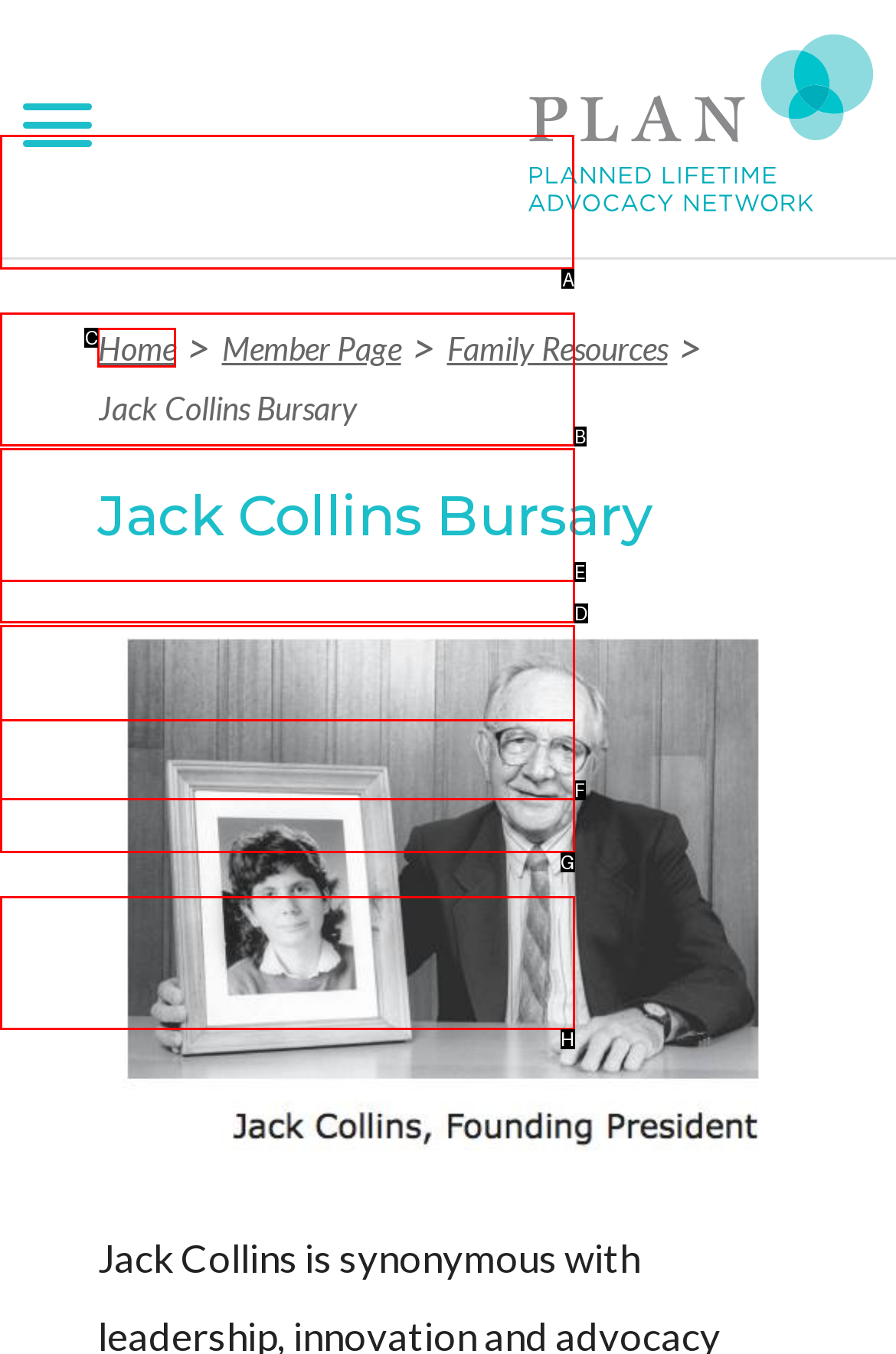Specify which UI element should be clicked to accomplish the task: View recent posts. Answer with the letter of the correct choice.

None